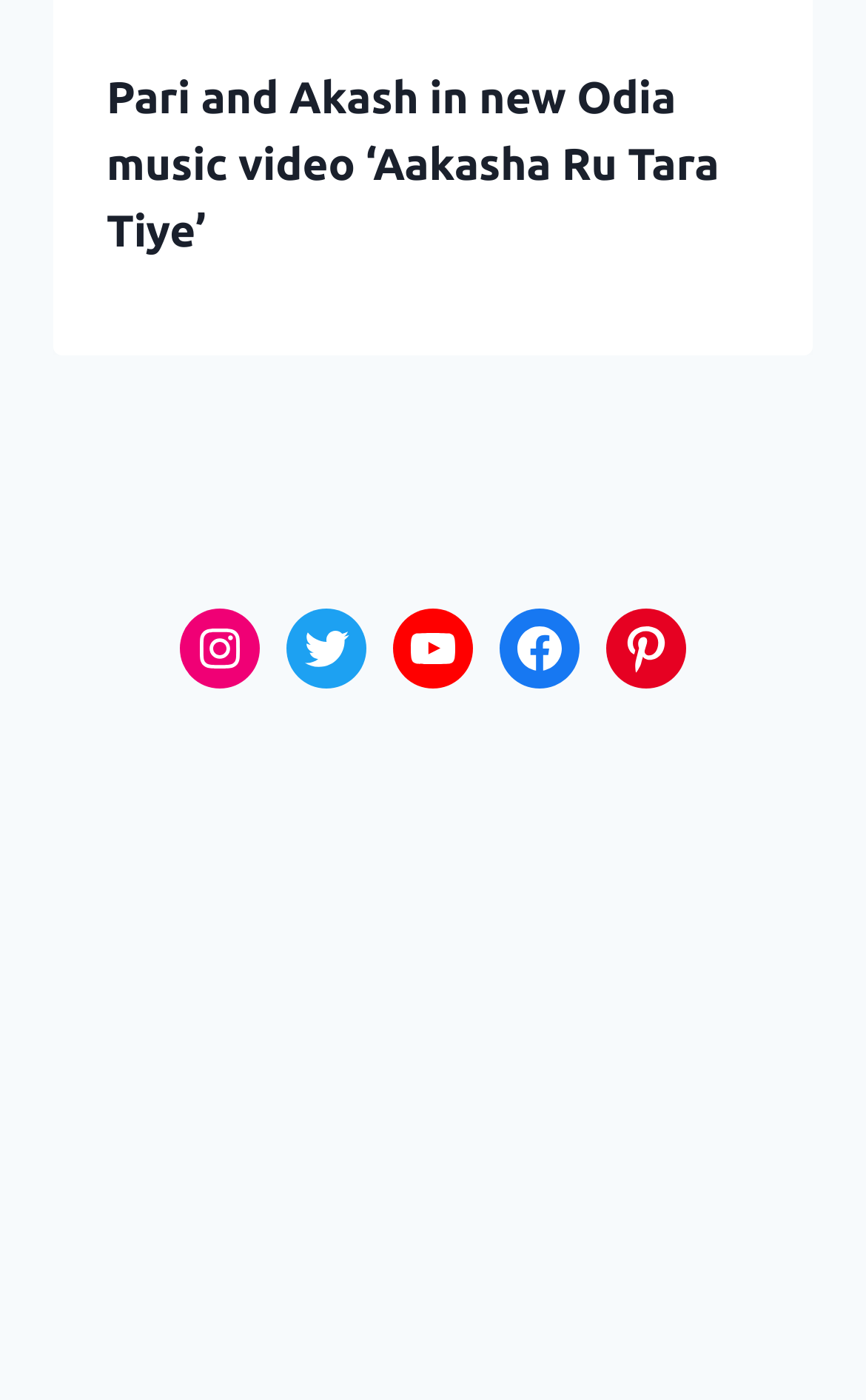Examine the image and give a thorough answer to the following question:
How many social media links are available?

In the complementary section of the webpage, there are five social media links available, which are Instagram, Twitter, YouTube, Facebook, and Pinterest. These links are arranged horizontally and can be found by analyzing the bounding box coordinates of each link element.